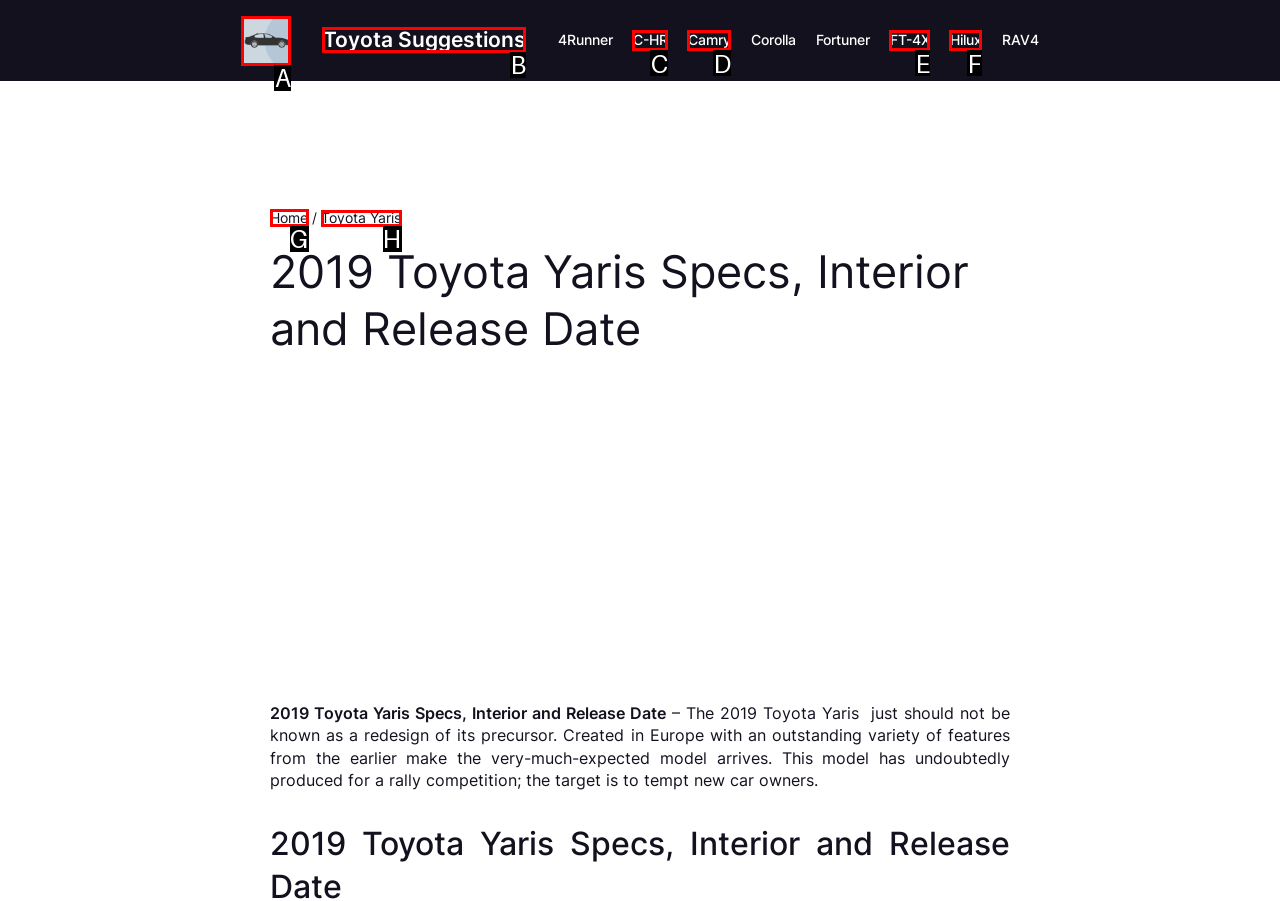Select the correct UI element to complete the task: Visit Grind Success on Facebook
Please provide the letter of the chosen option.

None